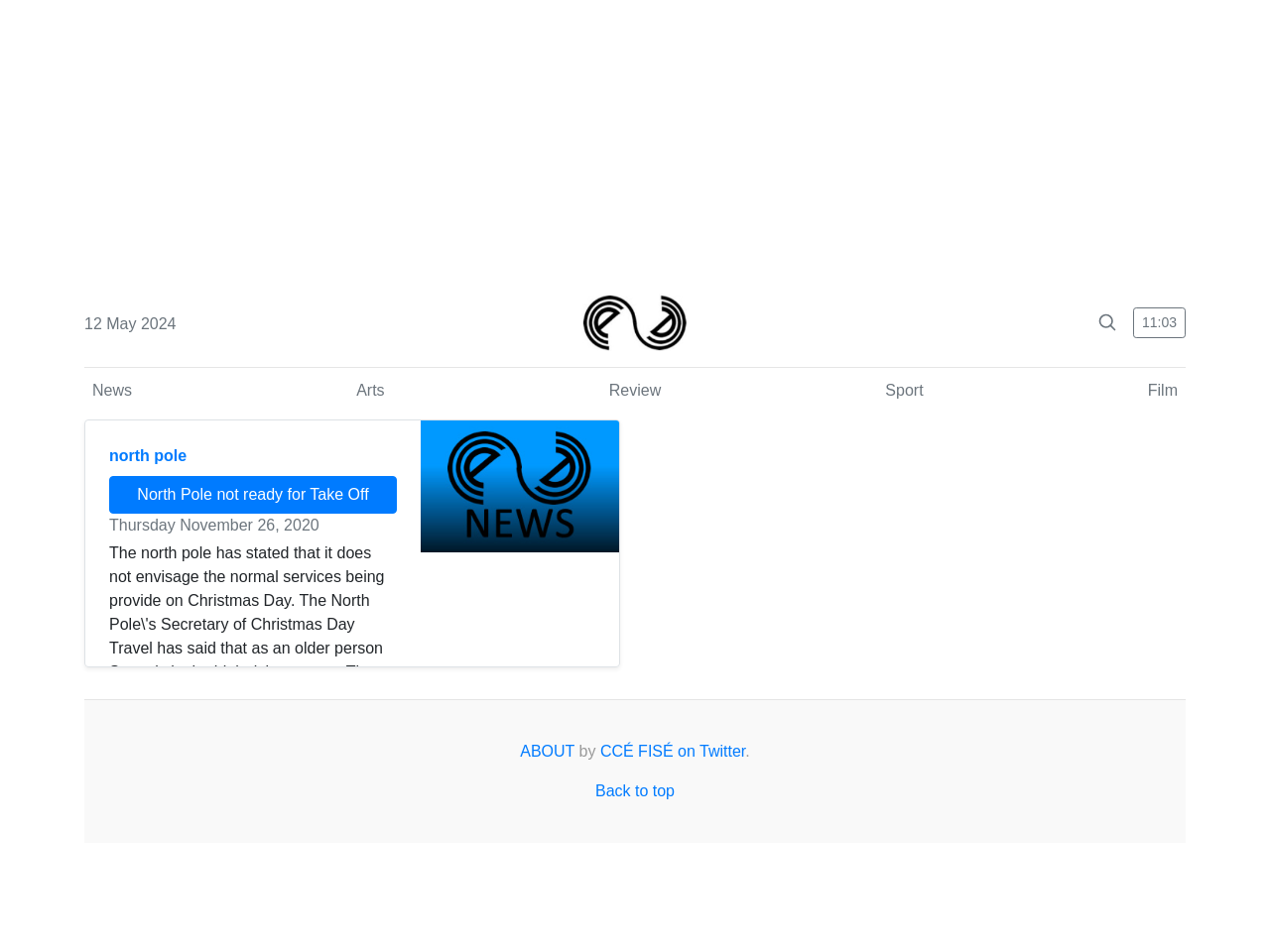How many main categories are there?
Using the visual information from the image, give a one-word or short-phrase answer.

5